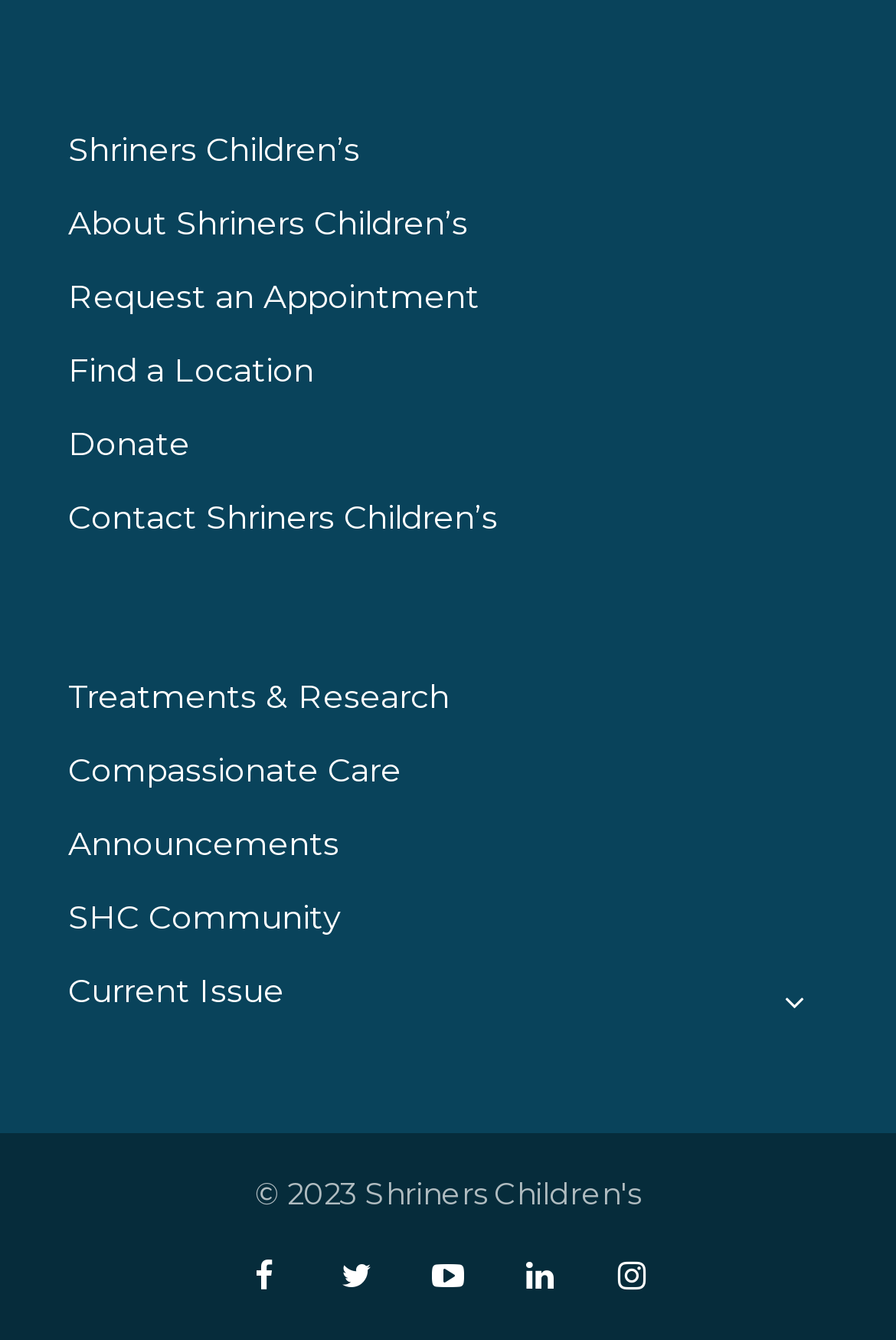Determine the bounding box coordinates of the section I need to click to execute the following instruction: "Find a location". Provide the coordinates as four float numbers between 0 and 1, i.e., [left, top, right, bottom].

[0.076, 0.258, 0.351, 0.295]